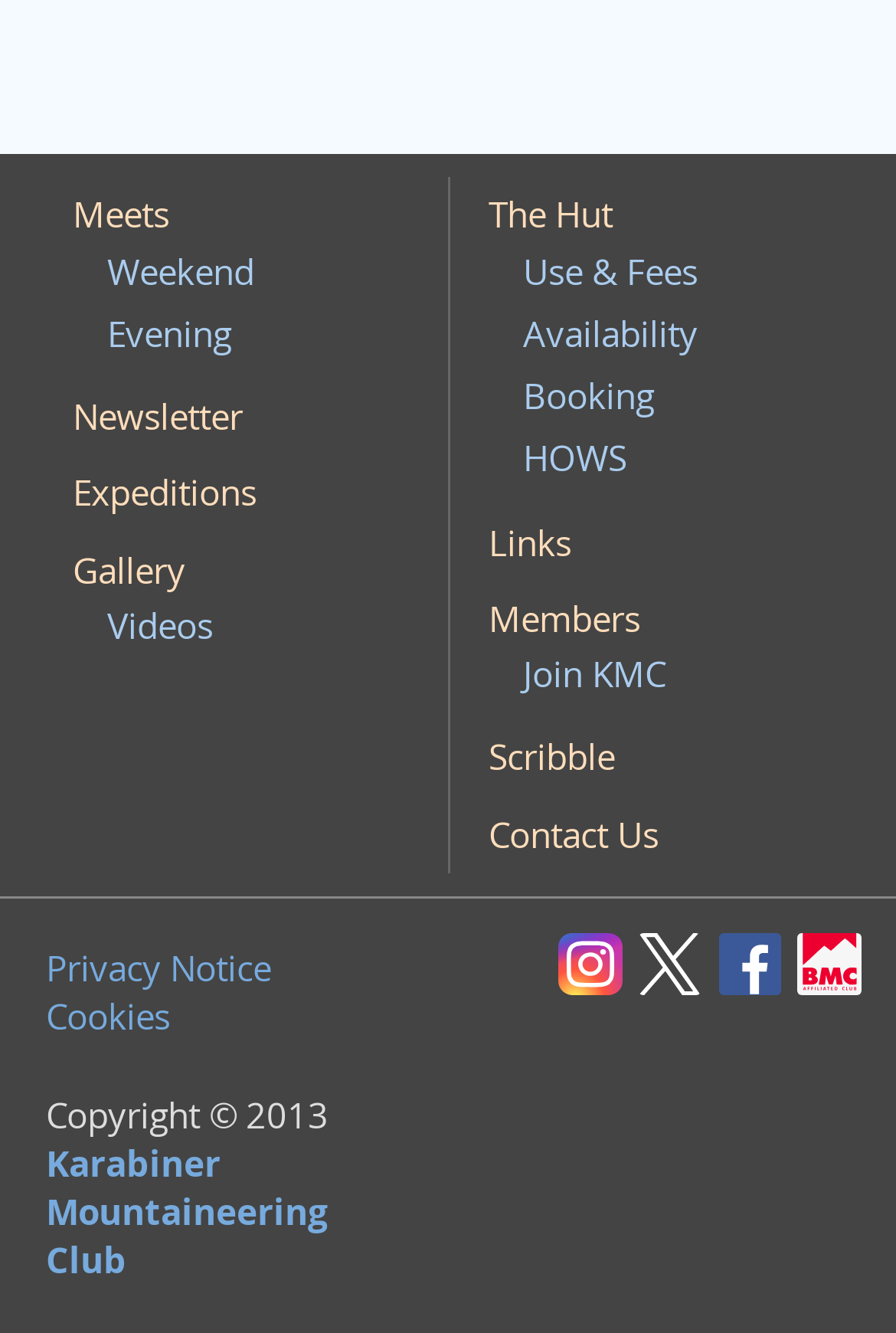Determine the bounding box coordinates of the clickable region to follow the instruction: "Find us on Instagram".

[0.624, 0.703, 0.713, 0.738]